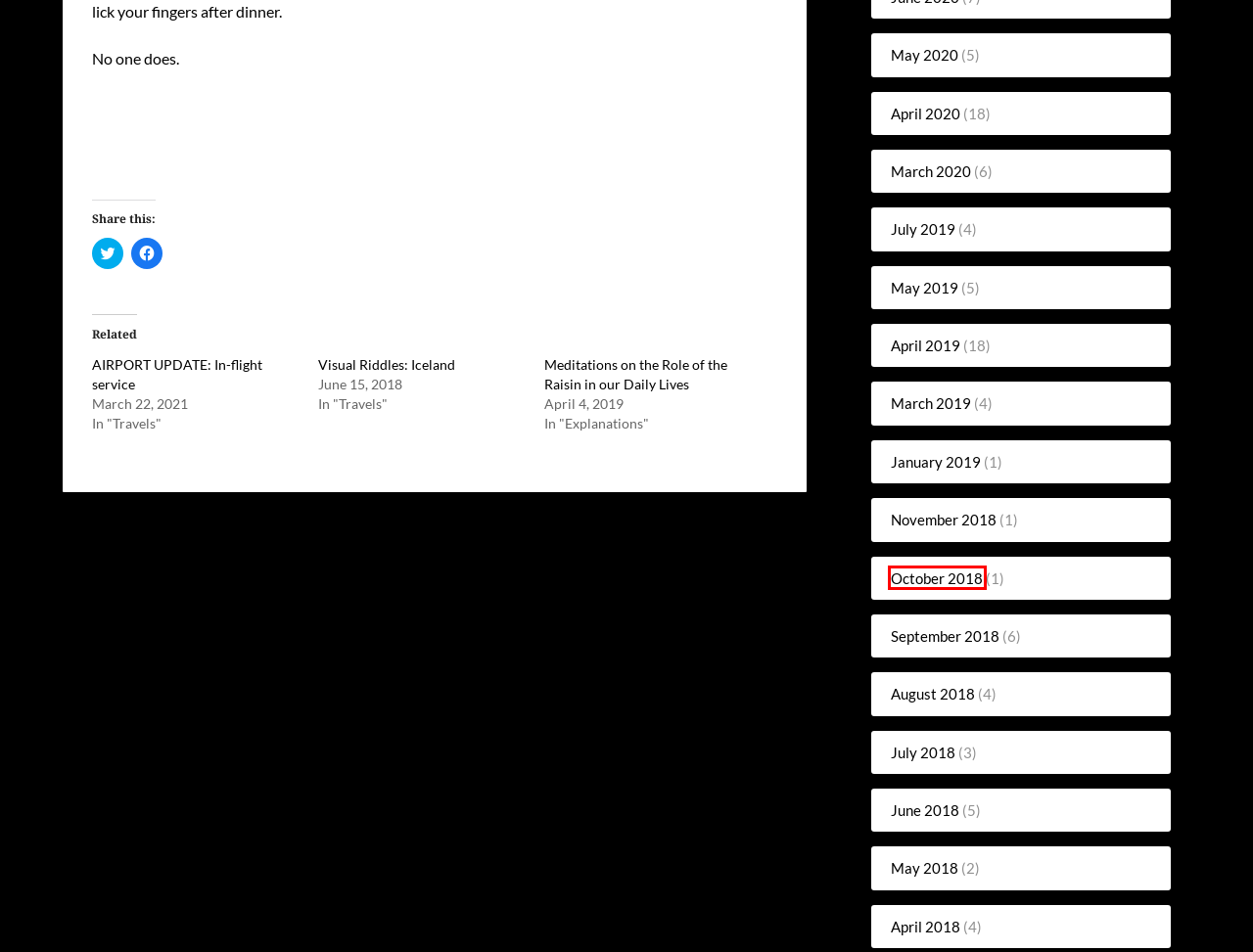Examine the screenshot of a webpage with a red bounding box around a UI element. Select the most accurate webpage description that corresponds to the new page after clicking the highlighted element. Here are the choices:
A. July 2018 – a couple wrong turns. . .
B. March 2020 – a couple wrong turns. . .
C. August 2018 – a couple wrong turns. . .
D. May 2020 – a couple wrong turns. . .
E. AIRPORT UPDATE: In-flight service – a couple wrong turns. . .
F. September 2018 – a couple wrong turns. . .
G. October 2018 – a couple wrong turns. . .
H. May 2018 – a couple wrong turns. . .

G